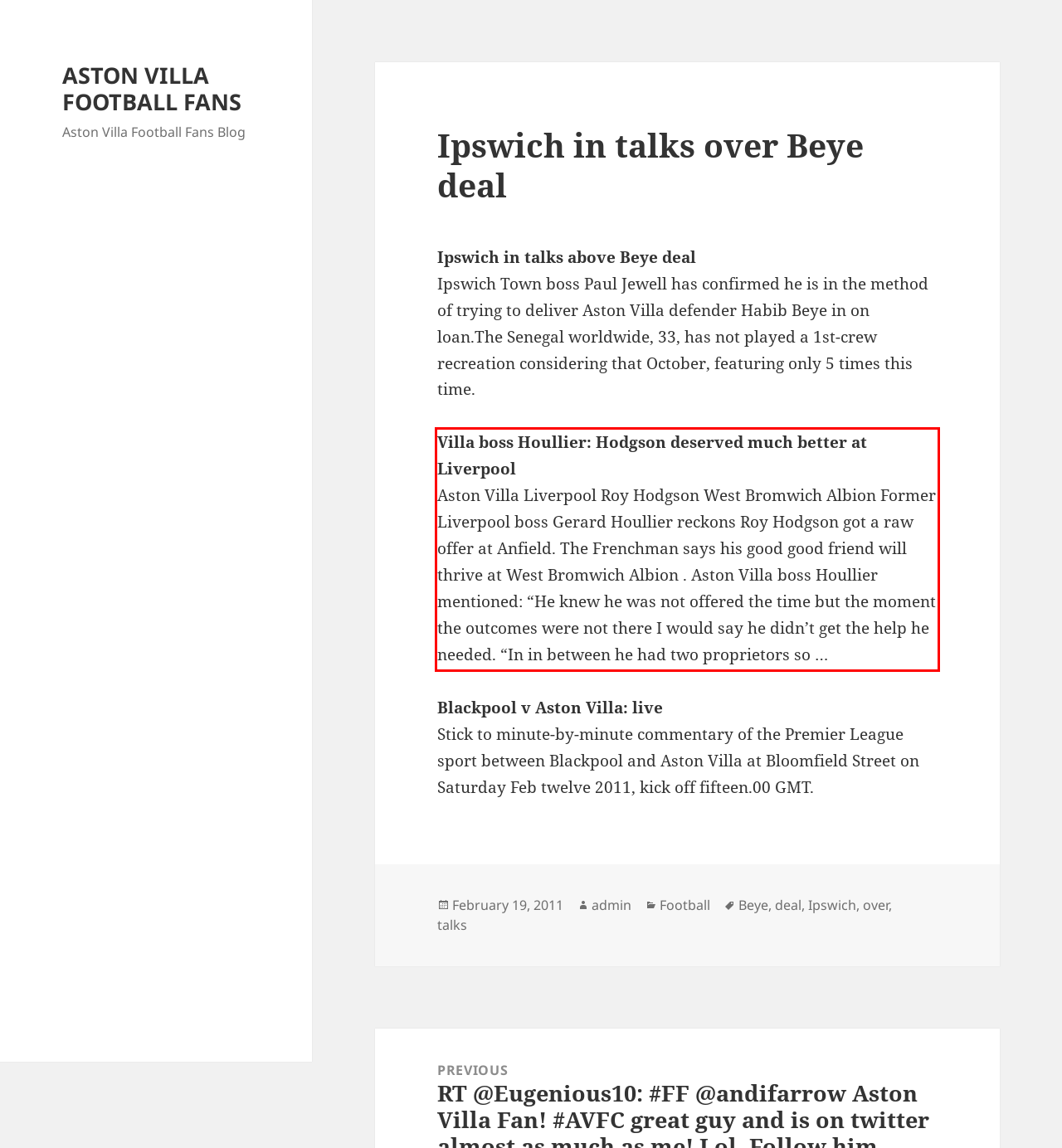Please look at the screenshot provided and find the red bounding box. Extract the text content contained within this bounding box.

Villa boss Houllier: Hodgson deserved much better at Liverpool Aston Villa Liverpool Roy Hodgson West Bromwich Albion Former Liverpool boss Gerard Houllier reckons Roy Hodgson got a raw offer at Anfield. The Frenchman says his good good friend will thrive at West Bromwich Albion . Aston Villa boss Houllier mentioned: “He knew he was not offered the time but the moment the outcomes were not there I would say he didn’t get the help he needed. “In in between he had two proprietors so …